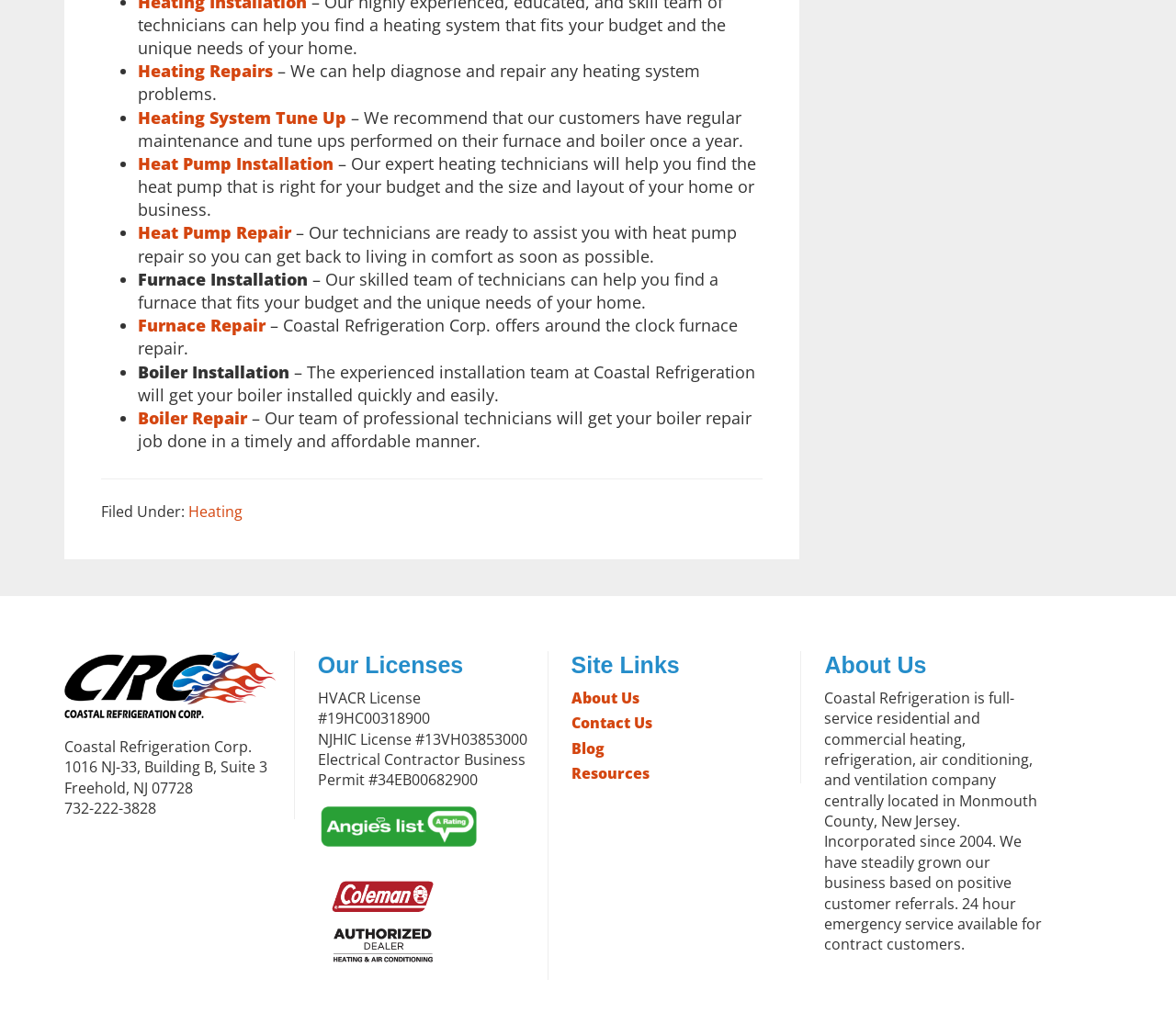Provide the bounding box coordinates of the HTML element this sentence describes: "Heat Pump Installation". The bounding box coordinates consist of four float numbers between 0 and 1, i.e., [left, top, right, bottom].

[0.117, 0.149, 0.284, 0.17]